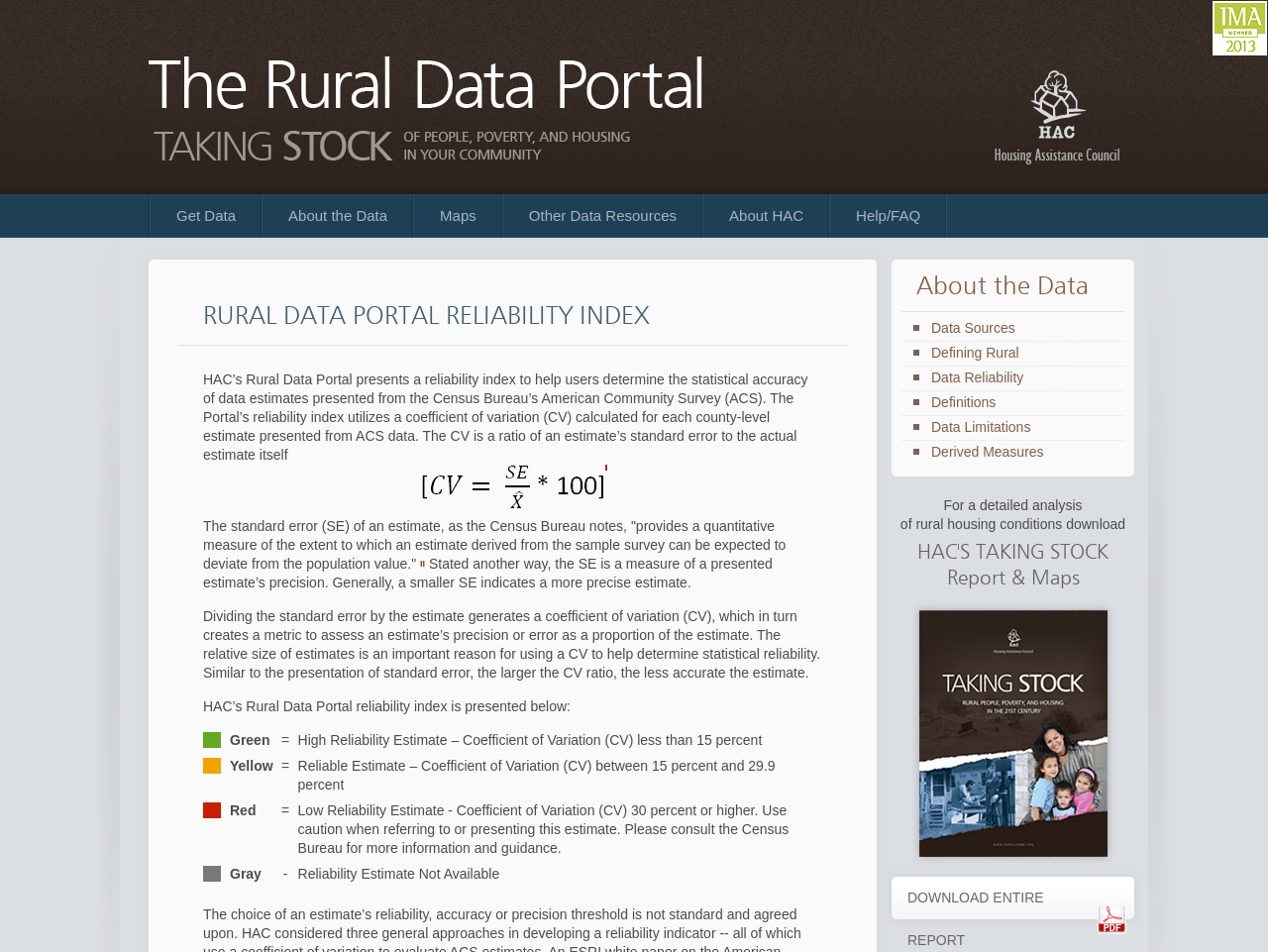Please specify the bounding box coordinates of the clickable region necessary for completing the following instruction: "Click the 'Get Data' link". The coordinates must consist of four float numbers between 0 and 1, i.e., [left, top, right, bottom].

[0.118, 0.204, 0.206, 0.25]